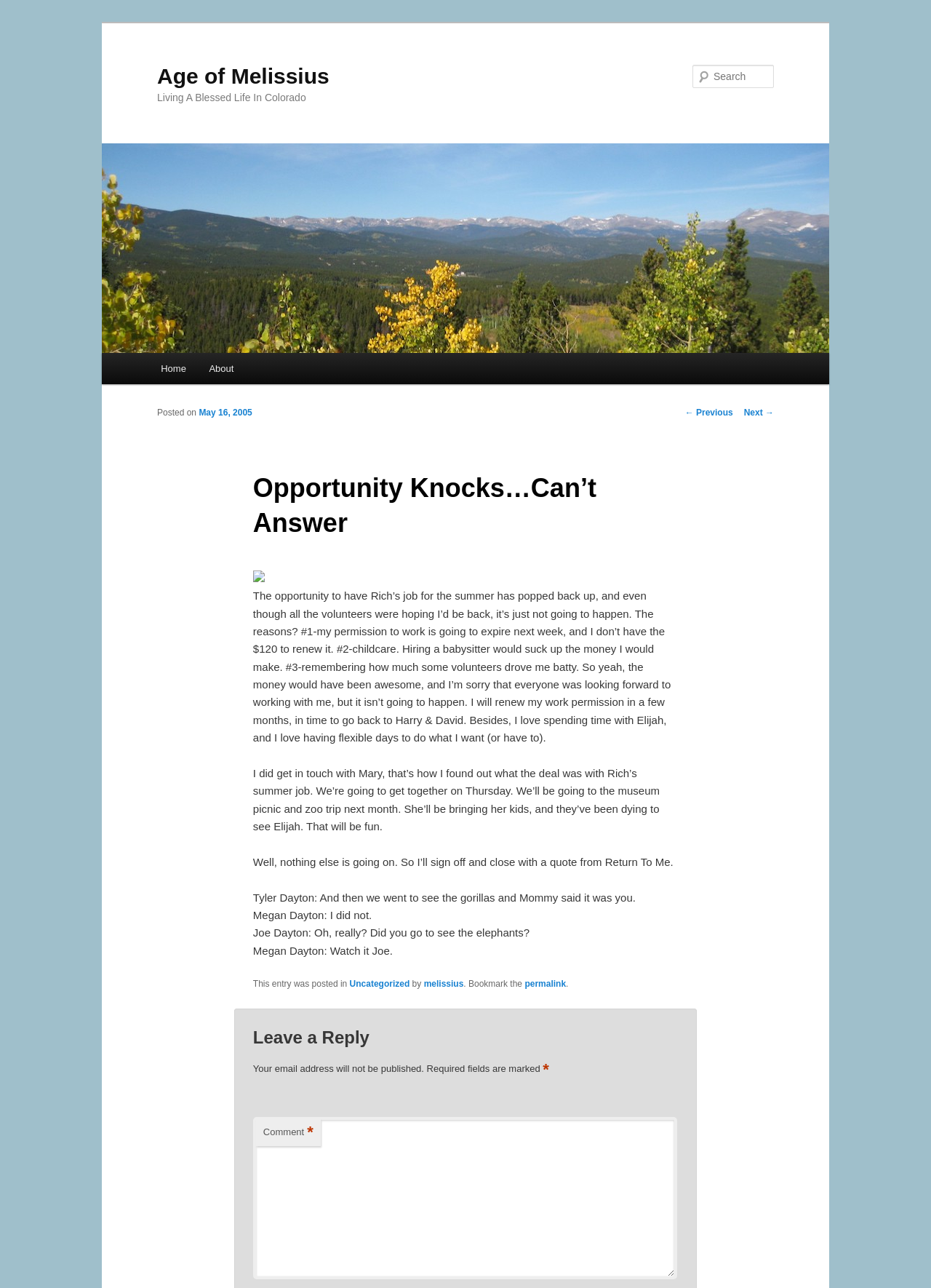Refer to the screenshot and give an in-depth answer to this question: What is the name of the blog?

The name of the blog can be found in the heading element with the text 'Age of Melissius' which is located at the top of the webpage.